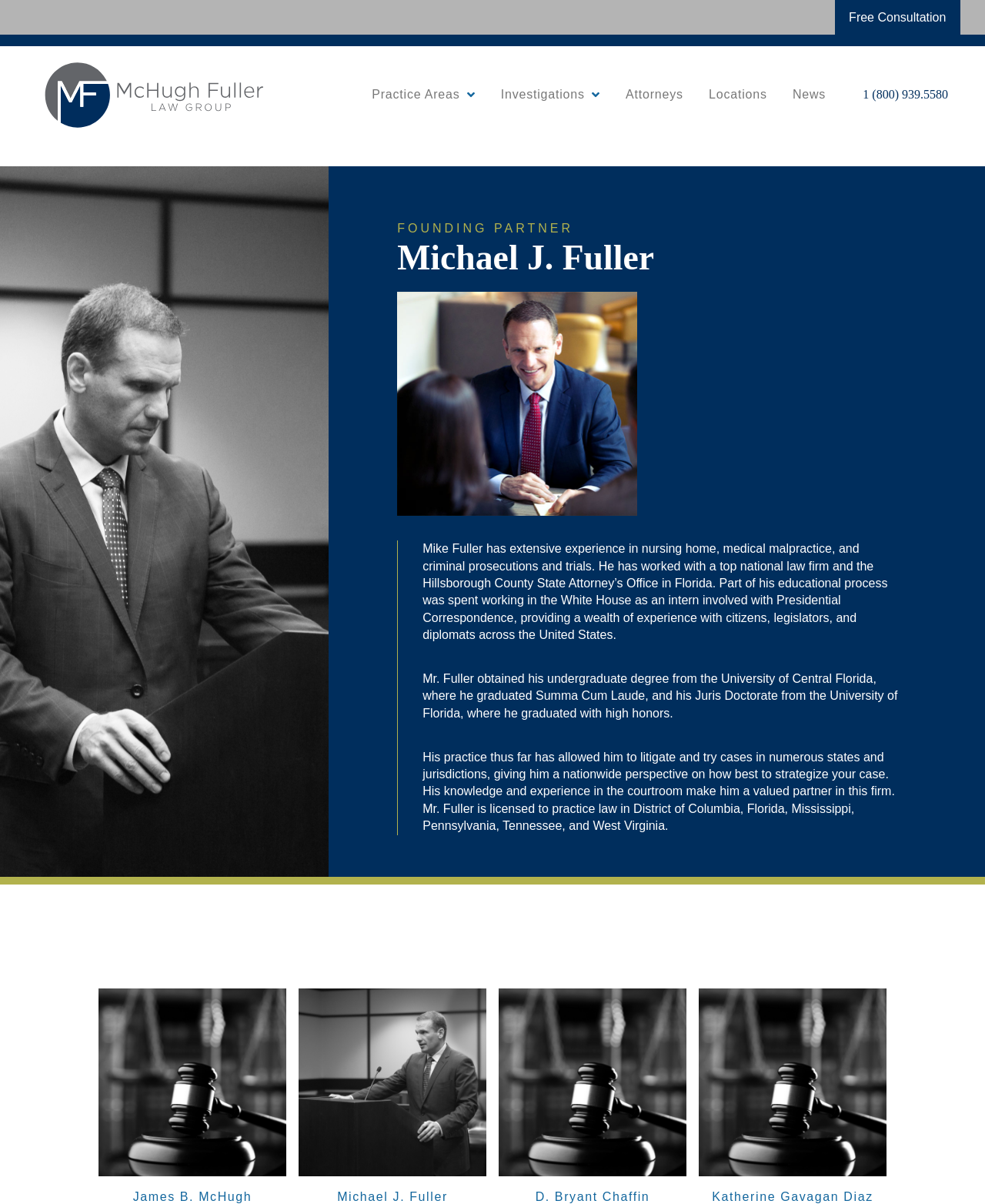Specify the bounding box coordinates of the region I need to click to perform the following instruction: "Contact the office using the phone number". The coordinates must be four float numbers in the range of 0 to 1, i.e., [left, top, right, bottom].

[0.876, 0.073, 0.962, 0.084]